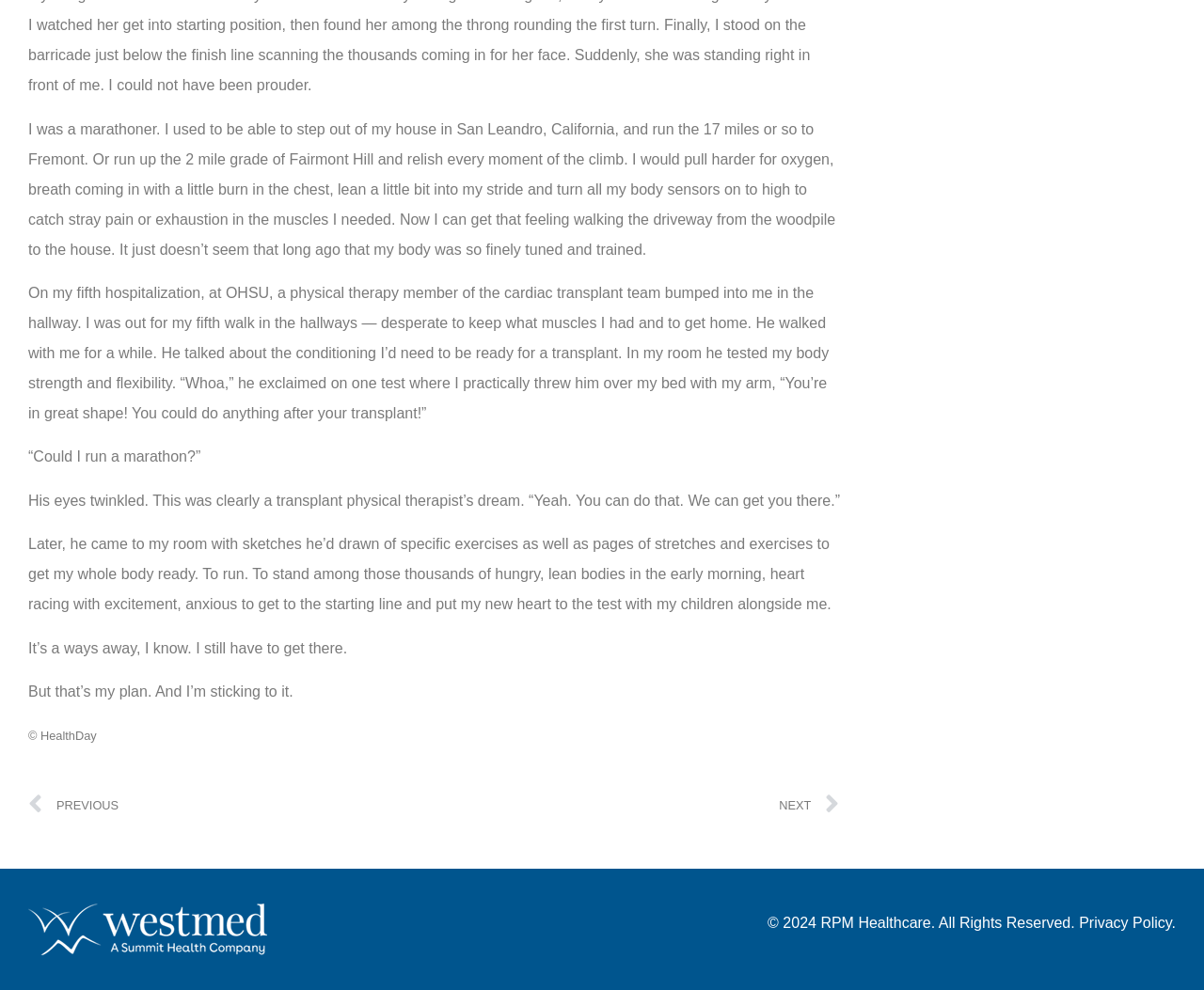What is the purpose of the physical therapist's exercises?
Provide a fully detailed and comprehensive answer to the question.

The physical therapist's exercises and stretches are designed to help the author get his body ready for a transplant, as mentioned in the text 'He talked about the conditioning I’d need to be ready for a transplant.'